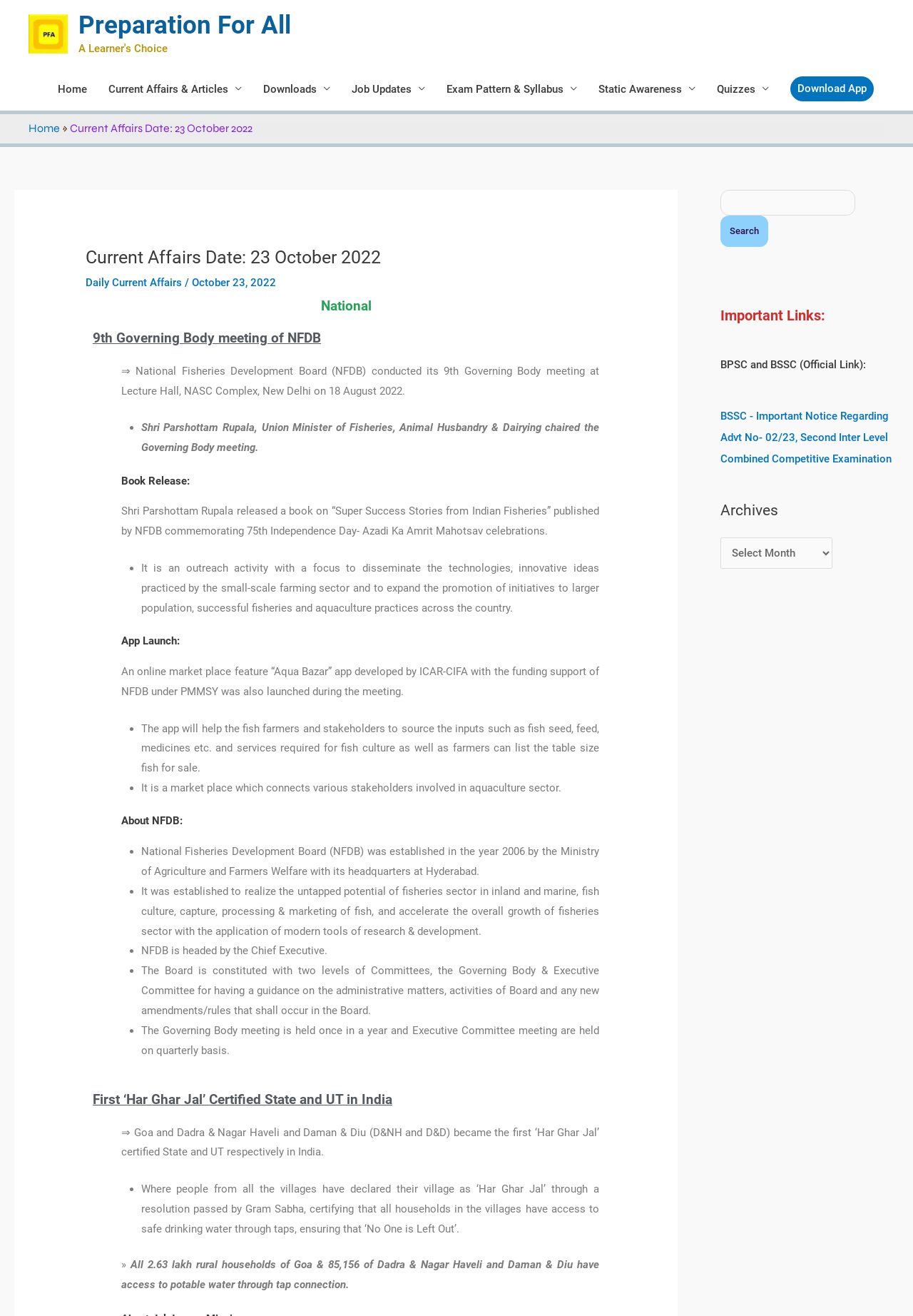Show me the bounding box coordinates of the clickable region to achieve the task as per the instruction: "Click the 'BSSC - Important Notice Regarding Advt No- 02/23, Second Inter Level Combined Competitive Examination' link".

[0.789, 0.311, 0.977, 0.354]